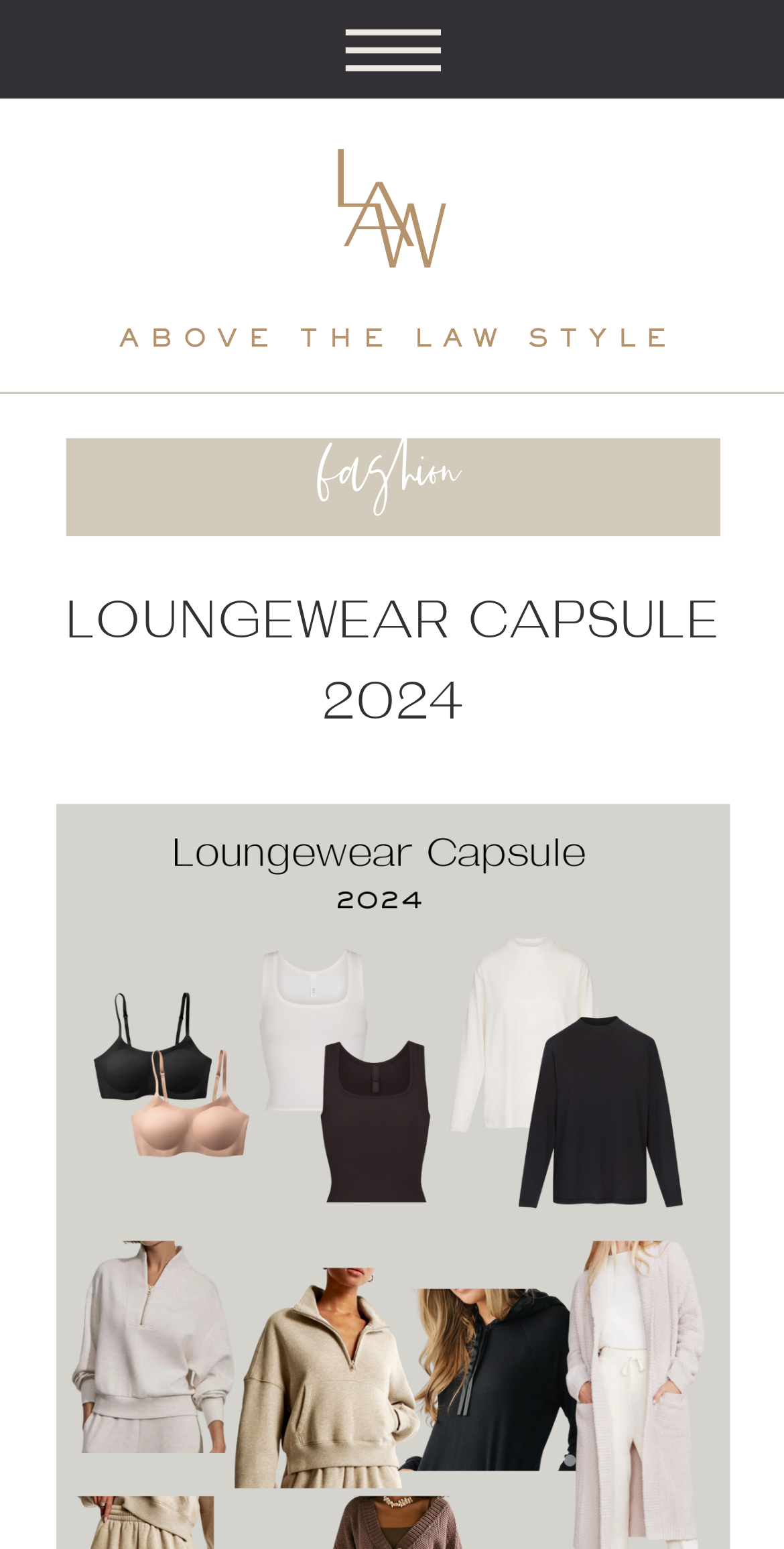Using the provided description: "Fashion", find the bounding box coordinates of the corresponding UI element. The output should be four float numbers between 0 and 1, in the format [left, top, right, bottom].

[0.411, 0.256, 0.589, 0.351]